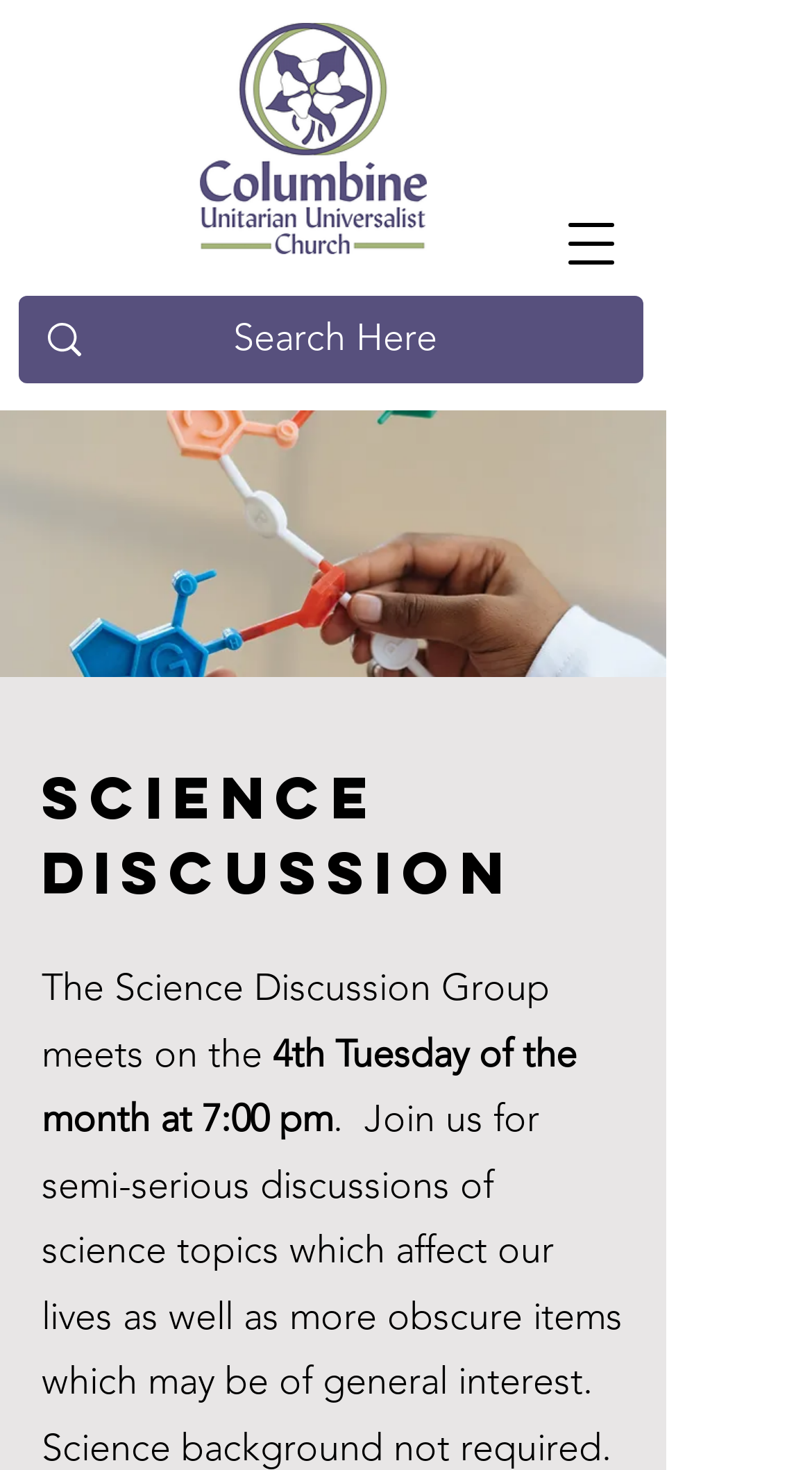Describe all the key features and sections of the webpage thoroughly.

The webpage is about the Science Discussion Group at Columbine UU. At the top right corner, there is a button to open a navigation menu. Below it, there is a logo image of Columbine UU. 

On the top left, there is a search bar with a magnifying glass icon, where users can type in keywords to search. 

Below the search bar, there is a large image related to a science class, taking up most of the width of the page. 

Underneath the image, there is a heading that reads "Science Discussion". 

Following the heading, there are three paragraphs of text. The first paragraph mentions that the Science Discussion Group meets on the 4th Tuesday of the month at 7:00 pm. The second paragraph is not present, but it seems to be a continuation of the first paragraph. The third paragraph describes the purpose of the group, which is to have semi-serious discussions of science topics that affect our lives, and that no science background is required to join.